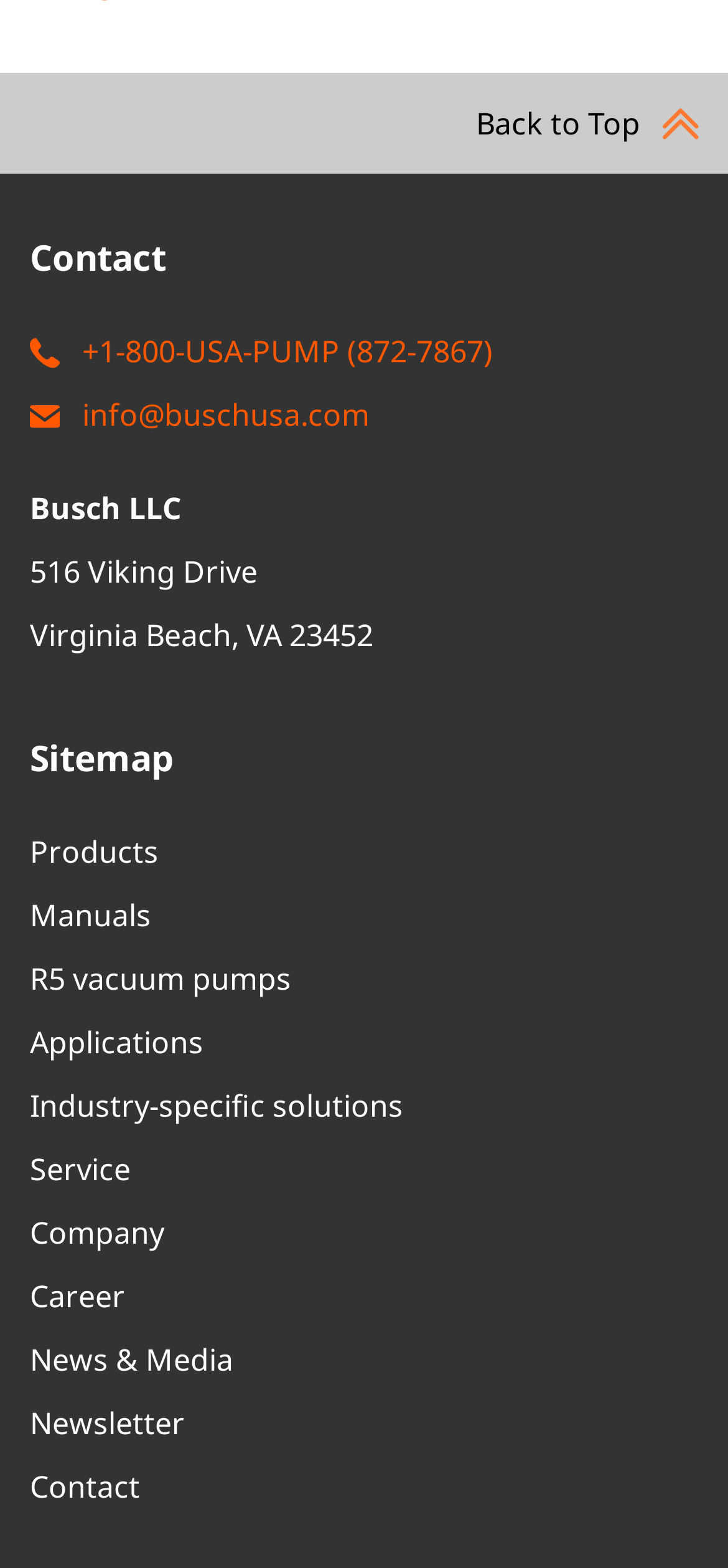Utilize the details in the image to thoroughly answer the following question: What is the purpose of the button at the top-right?

The purpose of the button at the top-right can be inferred from its label, which is 'Back to Top', indicating that it allows the user to quickly navigate back to the top of the webpage.